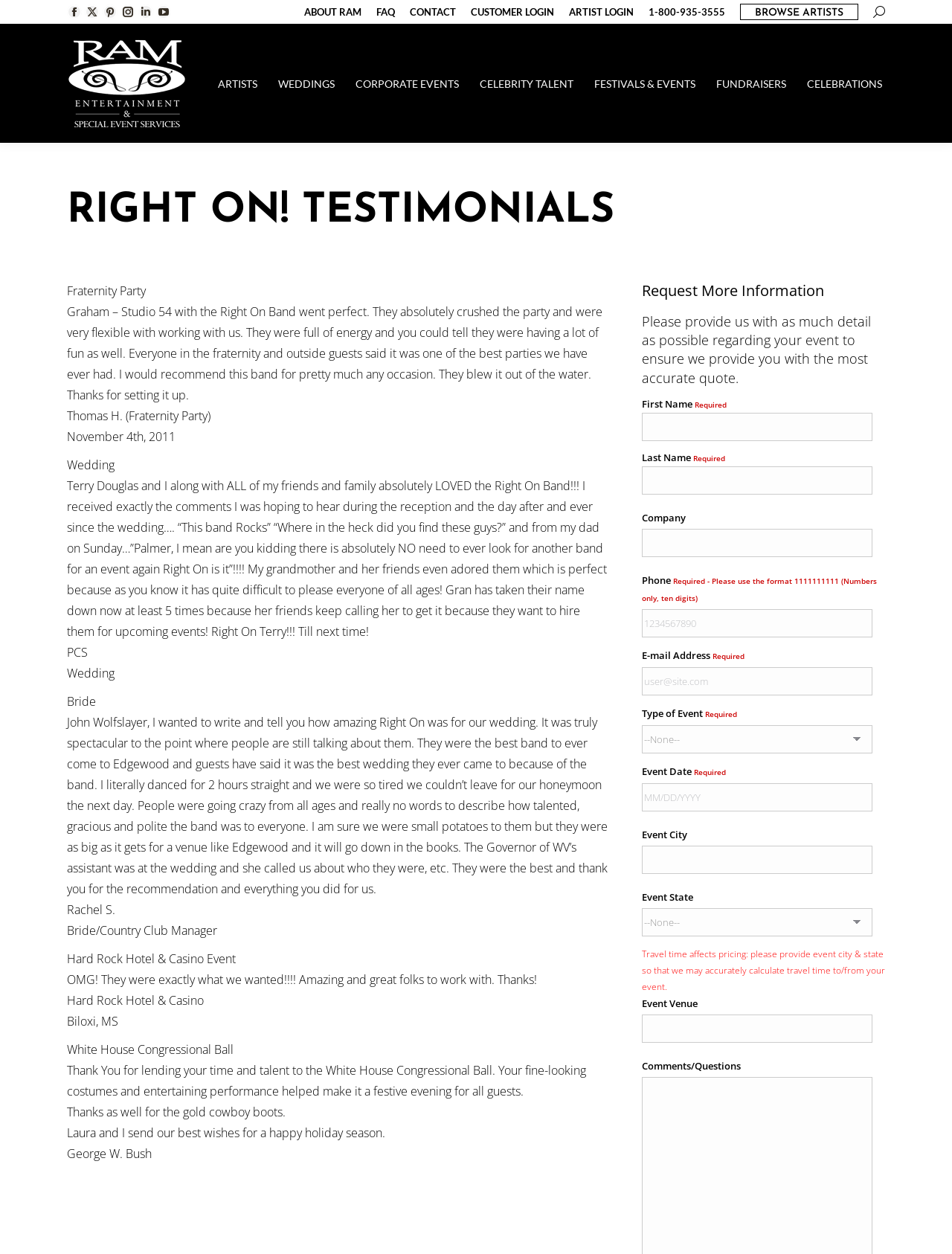Using the information in the image, could you please answer the following question in detail:
What type of event is RAM Entertainment providing talent for?

Based on the webpage, RAM Entertainment provides special event talent and bands for various events, including wedding receptions, private parties, and corporate events.